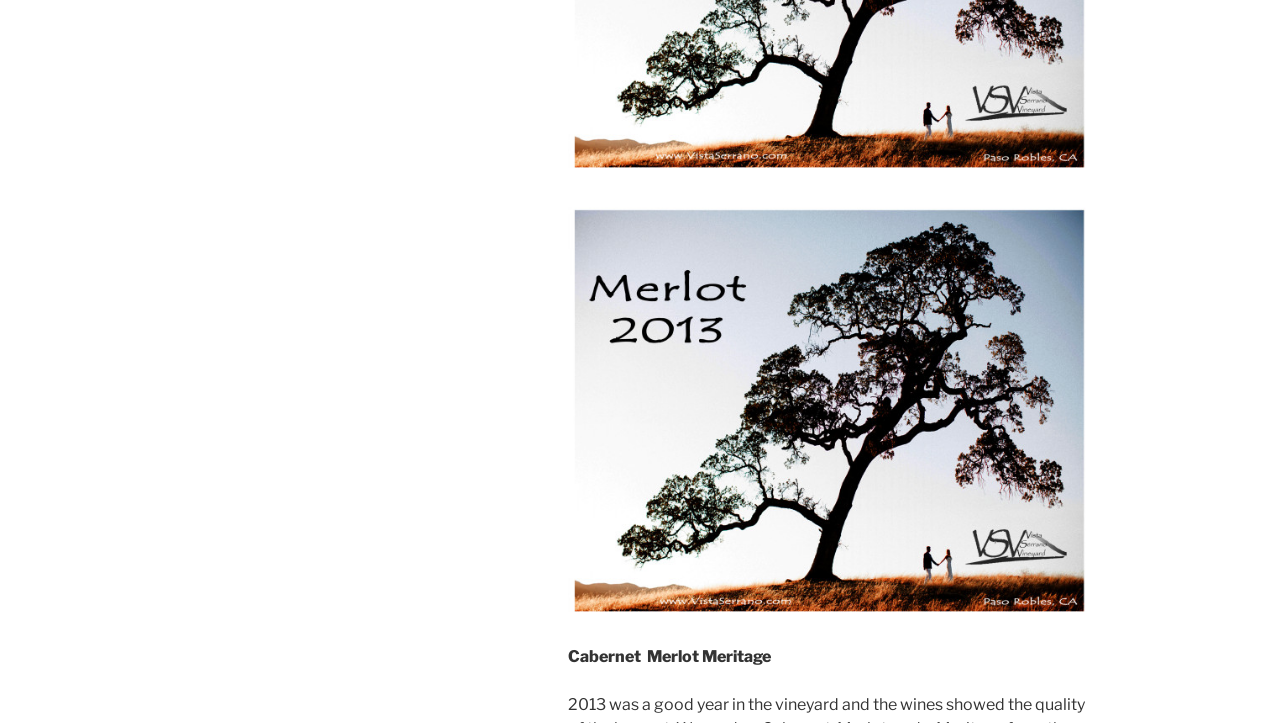Given the element description, predict the bounding box coordinates in the format (top-left x, top-left y, bottom-right x, bottom-right y). Make sure all values are between 0 and 1. Here is the element description: alt="2013 Meritage v09"

[0.444, 0.215, 0.853, 0.241]